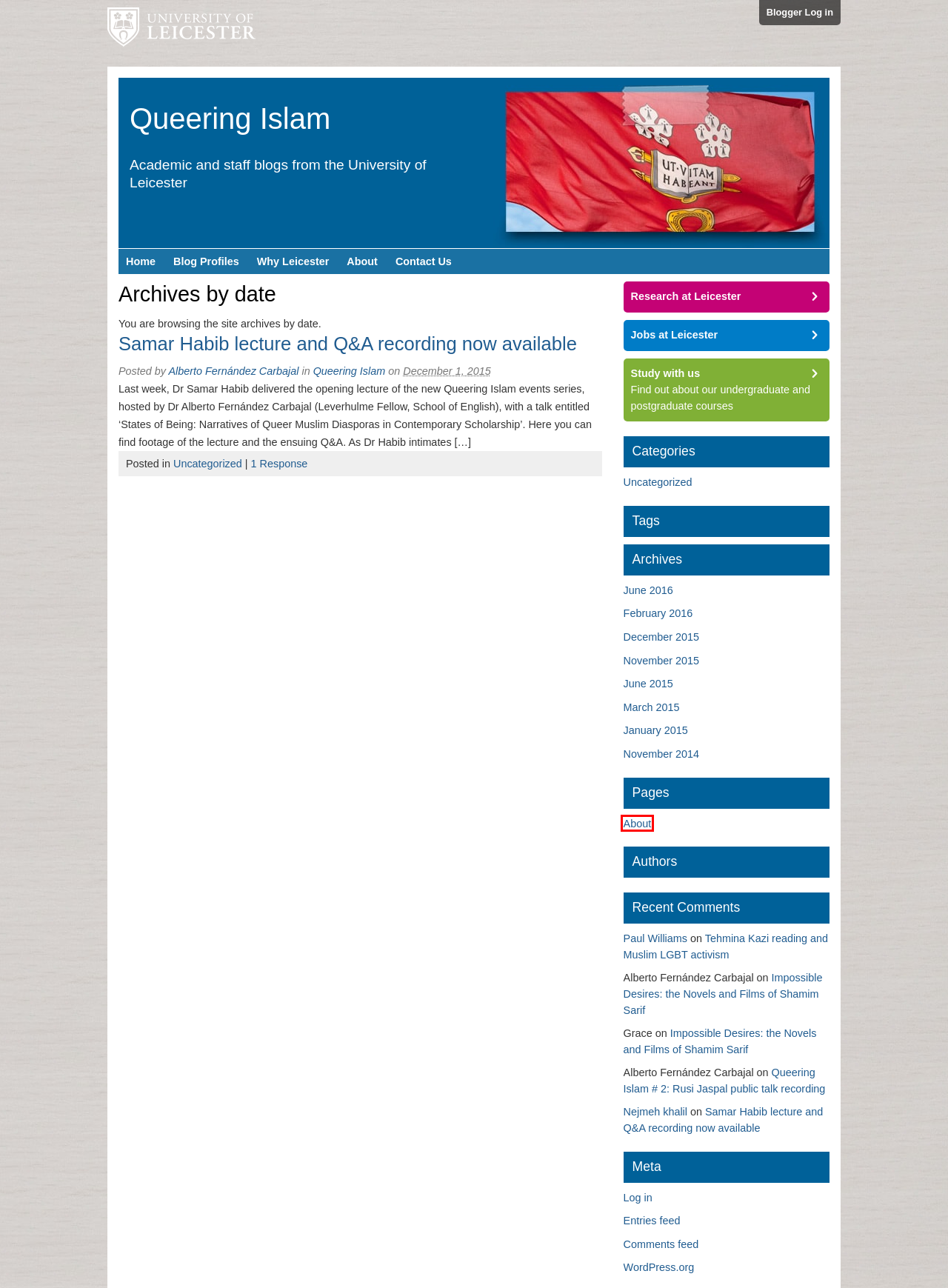You have a screenshot of a webpage with a red rectangle bounding box. Identify the best webpage description that corresponds to the new webpage after clicking the element within the red bounding box. Here are the candidates:
A. Blogging Theology – بسم الله الرحمن الرحيم
B. Samar Habib lecture and Q&A recording now available
C. Blog Tool, Publishing Platform, and CMS – WordPress.org
D. Archive for  November 2014
E. Archive for  January 2015
F. About
G. Archive for  June 2016
H. Uncategorized

F